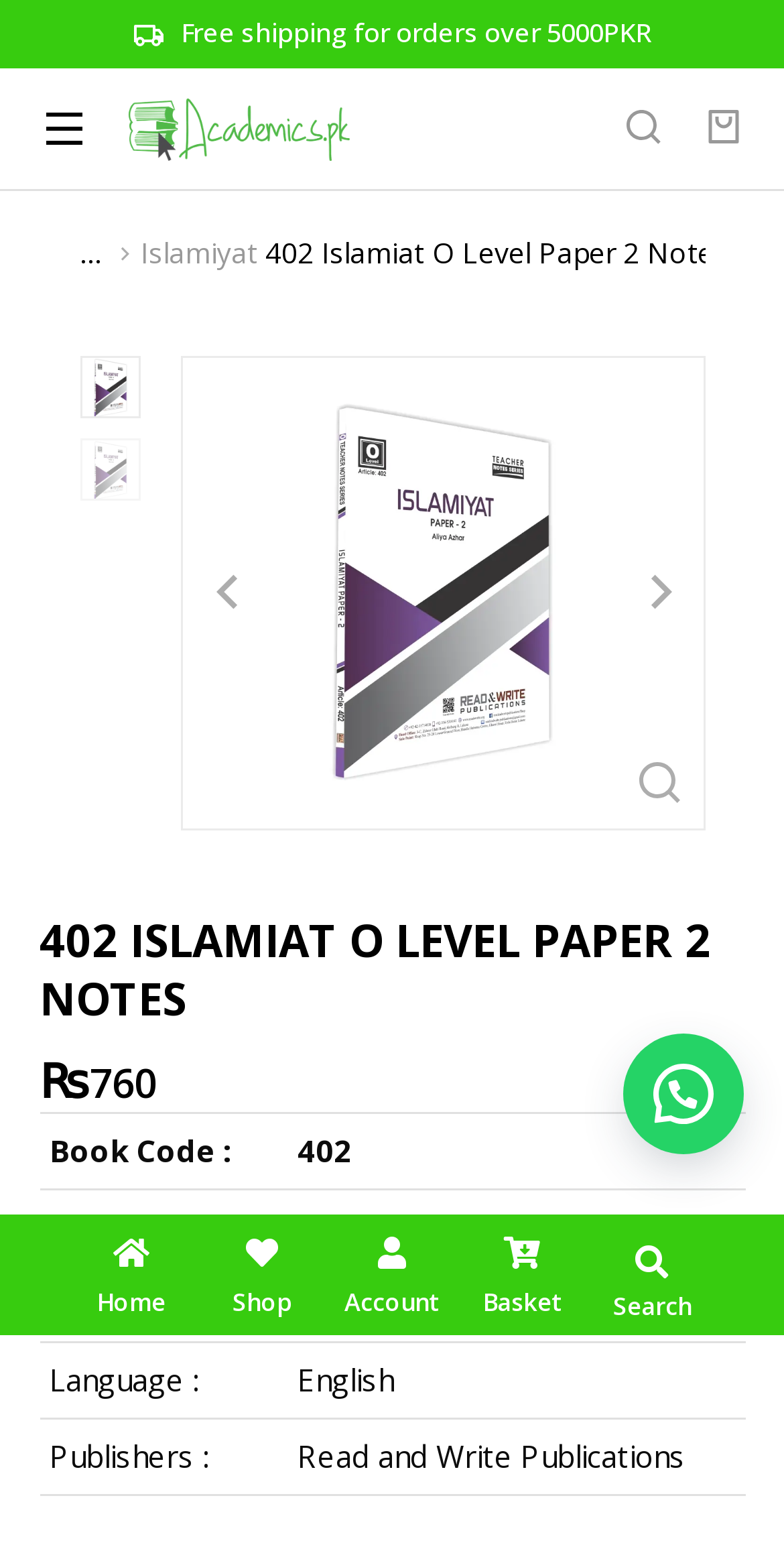Give a detailed explanation of the elements present on the webpage.

This webpage appears to be a product page for a book, specifically "402 Islamiat O Level Paper 2 Notes" by Aliya Azhar. At the top of the page, there is a heading that reads "Free shipping for orders over 5000PKR" and an image. Below this, there are several links and images, including a cart icon and a search bar.

The main content of the page is a table that displays the book's details, including its code, subject code, author, language, and publisher. The table has five rows, each with two columns. The left column contains the labels, such as "Book Code" and "Author", while the right column contains the corresponding values.

Above the table, there is a heading that reads "402 ISLAMIAT O LEVEL PAPER 2 NOTES" and a price listed as "₨760". There are also several links and images scattered throughout the page, including a "You are here" breadcrumb trail, a link to the book's category ("Islamiyat"), and several navigation links to other parts of the website, such as "Home", "Shop", "Account", and "Basket".

At the bottom of the page, there is a "Go to Top" link and a search bar with a button that reads "Search". Overall, the page appears to be a product page with detailed information about the book and links to other relevant pages on the website.